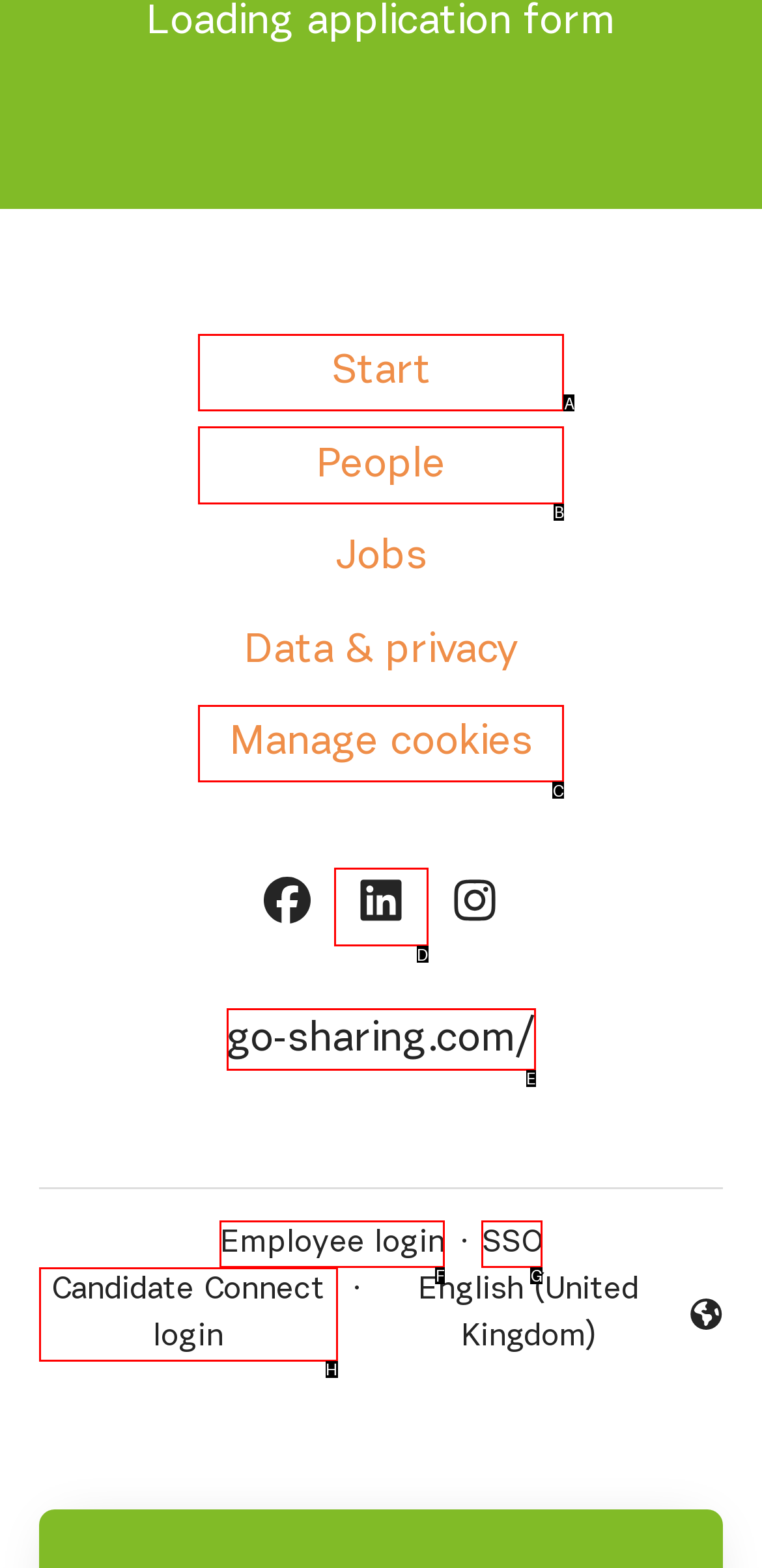Select the letter that corresponds to this element description: Employee login
Answer with the letter of the correct option directly.

F